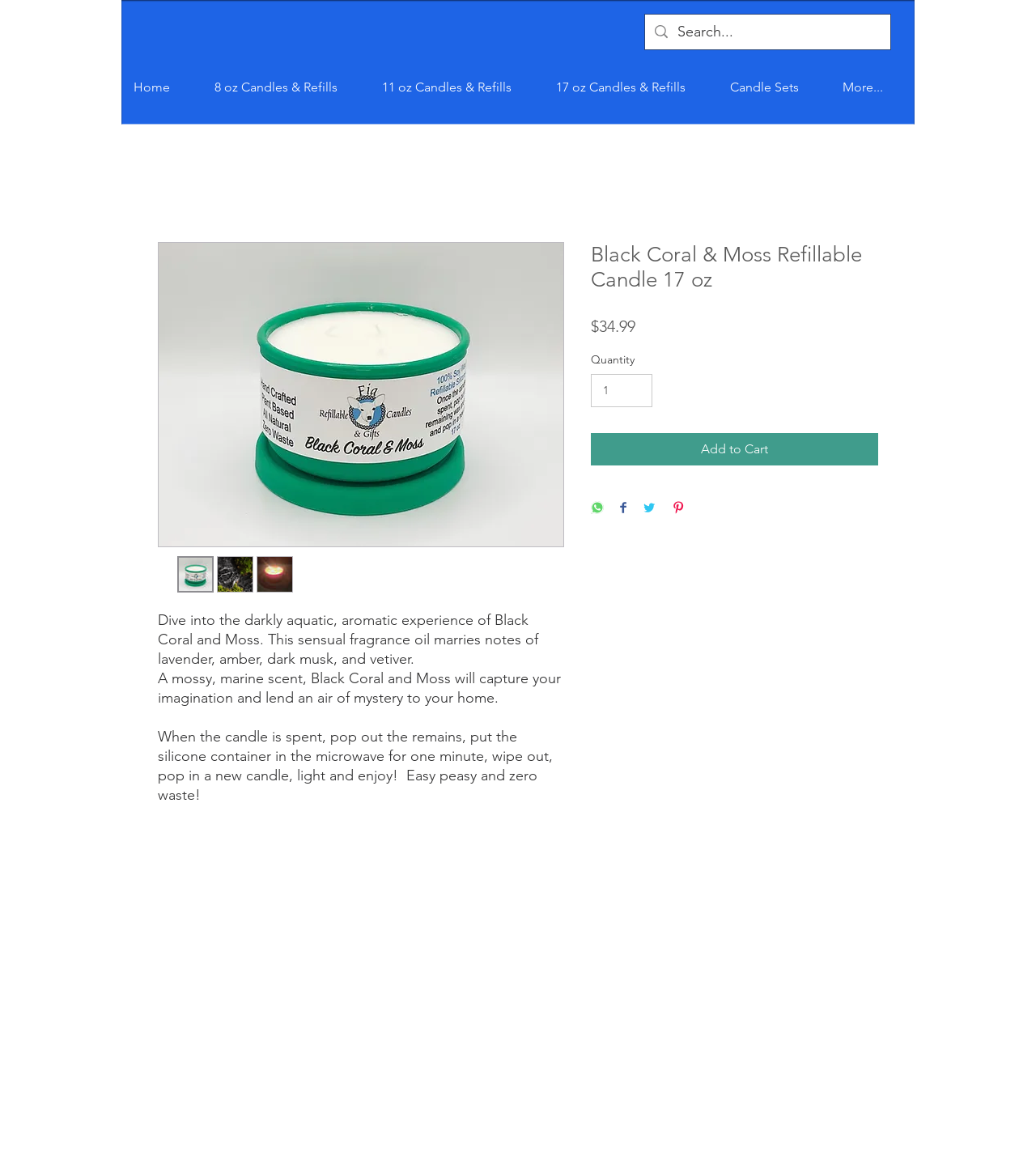What is the minimum quantity of the product that can be purchased?
Make sure to answer the question with a detailed and comprehensive explanation.

I found the minimum quantity by looking at the spinbutton element with the valuemin attribute set to 1, which is located next to the 'Quantity' label.